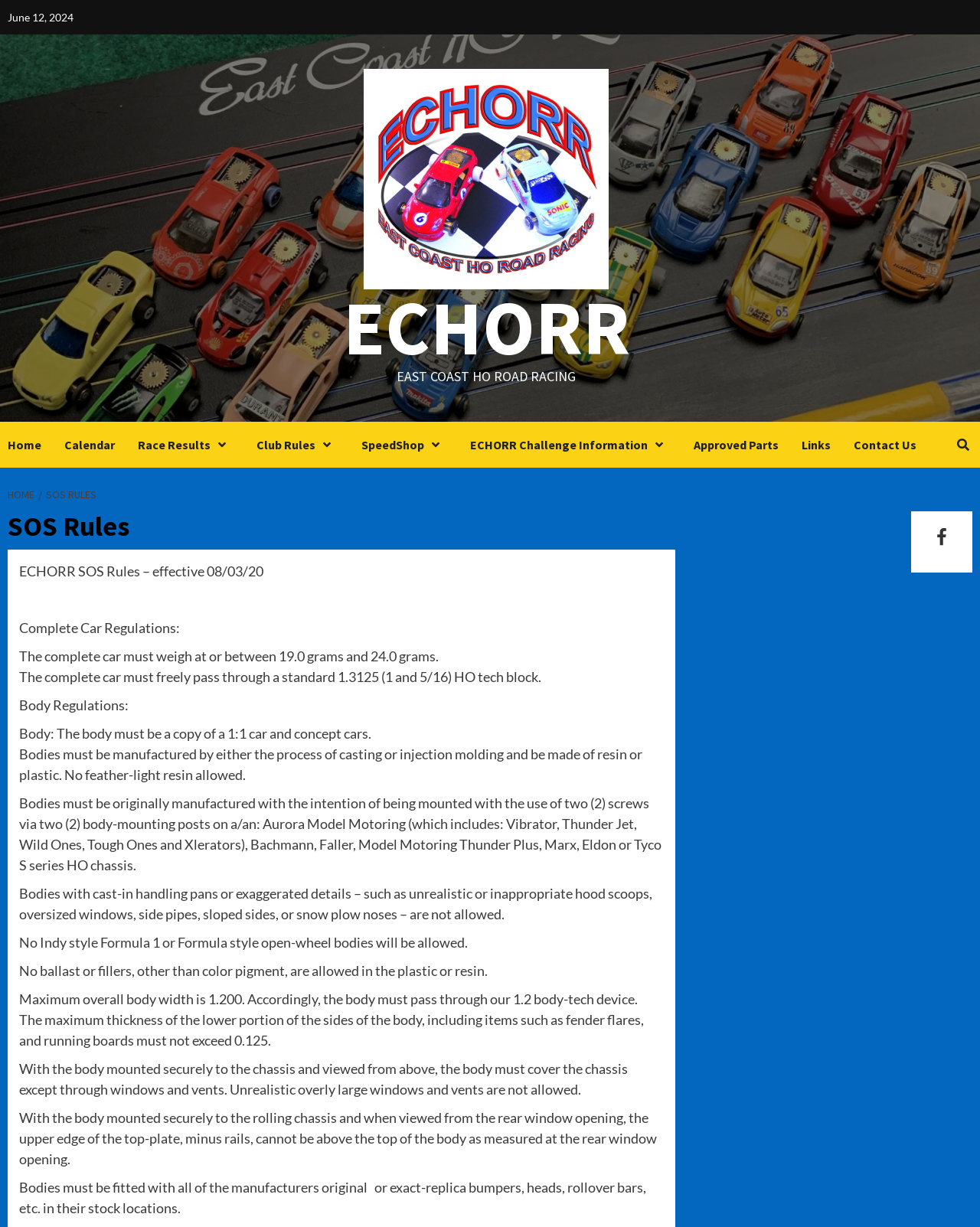Locate the bounding box coordinates of the clickable area needed to fulfill the instruction: "Learn about leather certification".

None